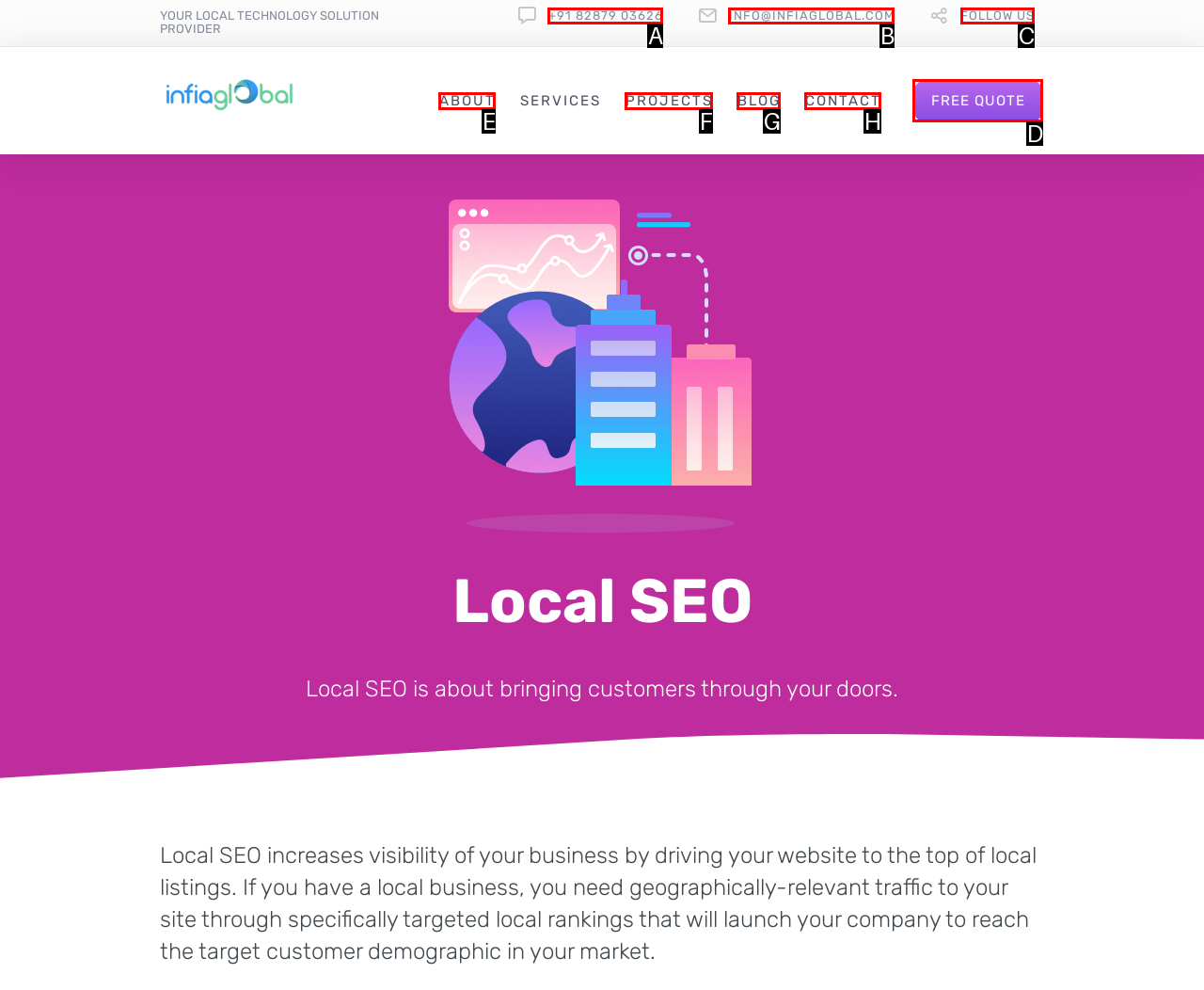For the task: Follow on social media, tell me the letter of the option you should click. Answer with the letter alone.

C